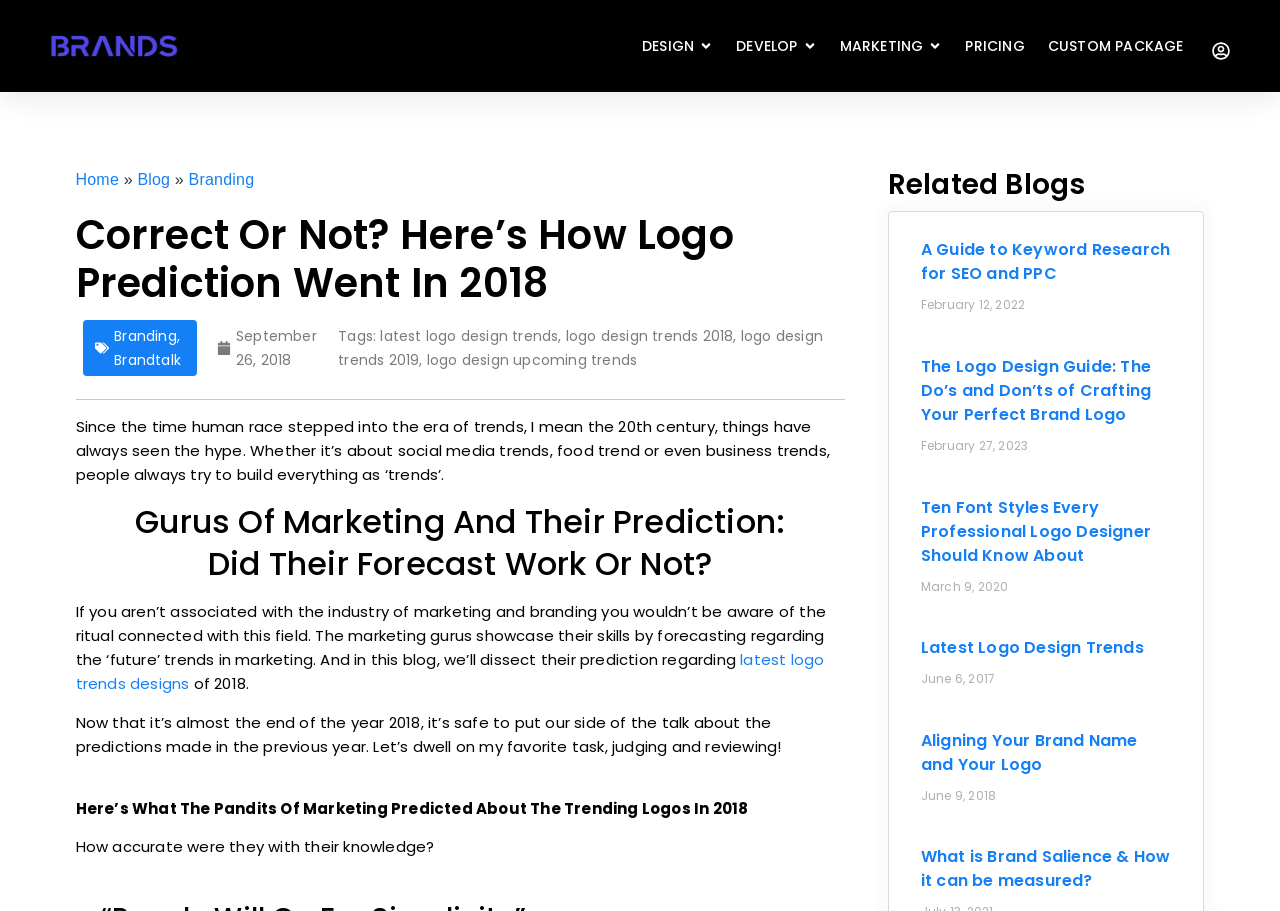Given the description "alt="Antonio Salieri Logo"", determine the bounding box of the corresponding UI element.

None